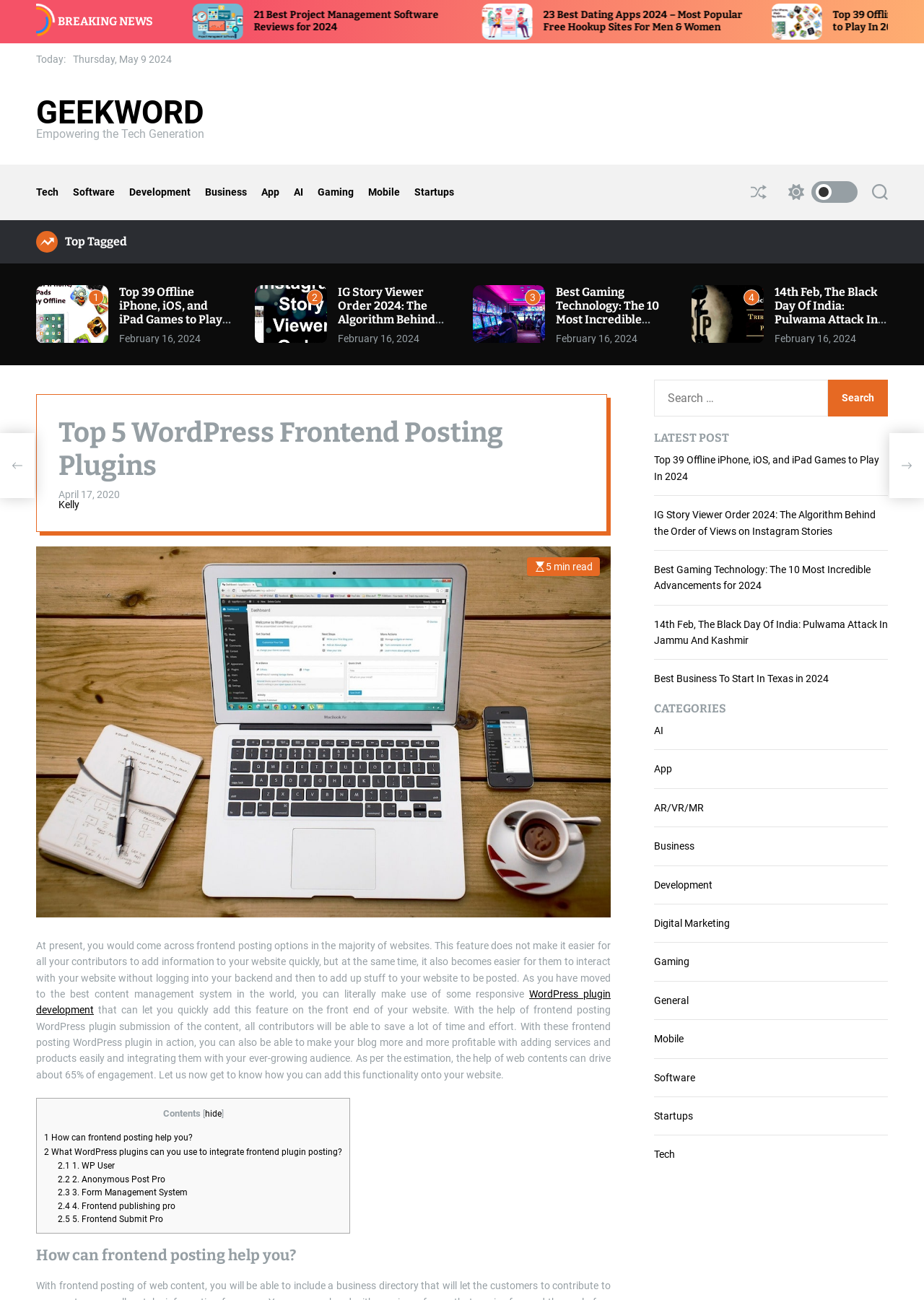Illustrate the webpage's structure and main components comprehensively.

The webpage appears to be a blog or news website with a focus on technology and WordPress plugins. At the top, there is a breaking news section with a heading "BREAKING NEWS" and a link to an article about dating apps. Below this, there are three articles with images, headings, and links to read more. The articles are about offline iPhone games, Instagram story viewer order, and gaming technology advancements.

To the right of the breaking news section, there is a navigation menu with links to various categories such as Tech, Software, Development, Business, App, AI, Gaming, Mobile, and Startups. Below this, there is a search bar and a button to switch the color mode.

In the main content area, there is a section titled "Top Tagged" with three articles about offline iPhone games, Instagram story viewer order, and gaming technology advancements. Each article has an image, heading, link to read more, and a timestamp indicating when it was published.

Further down, there is a section with a heading "Top 5 WordPress Frontend Posting Plugins" and a subheading indicating that it was published on April 17, 2020. This section has an image, a brief introduction to frontend posting options, and a longer article about the benefits of using WordPress plugins for frontend posting.

The article is divided into sections with headings and has links to related topics such as WordPress plugin development. There is also a table of contents with links to different sections of the article.